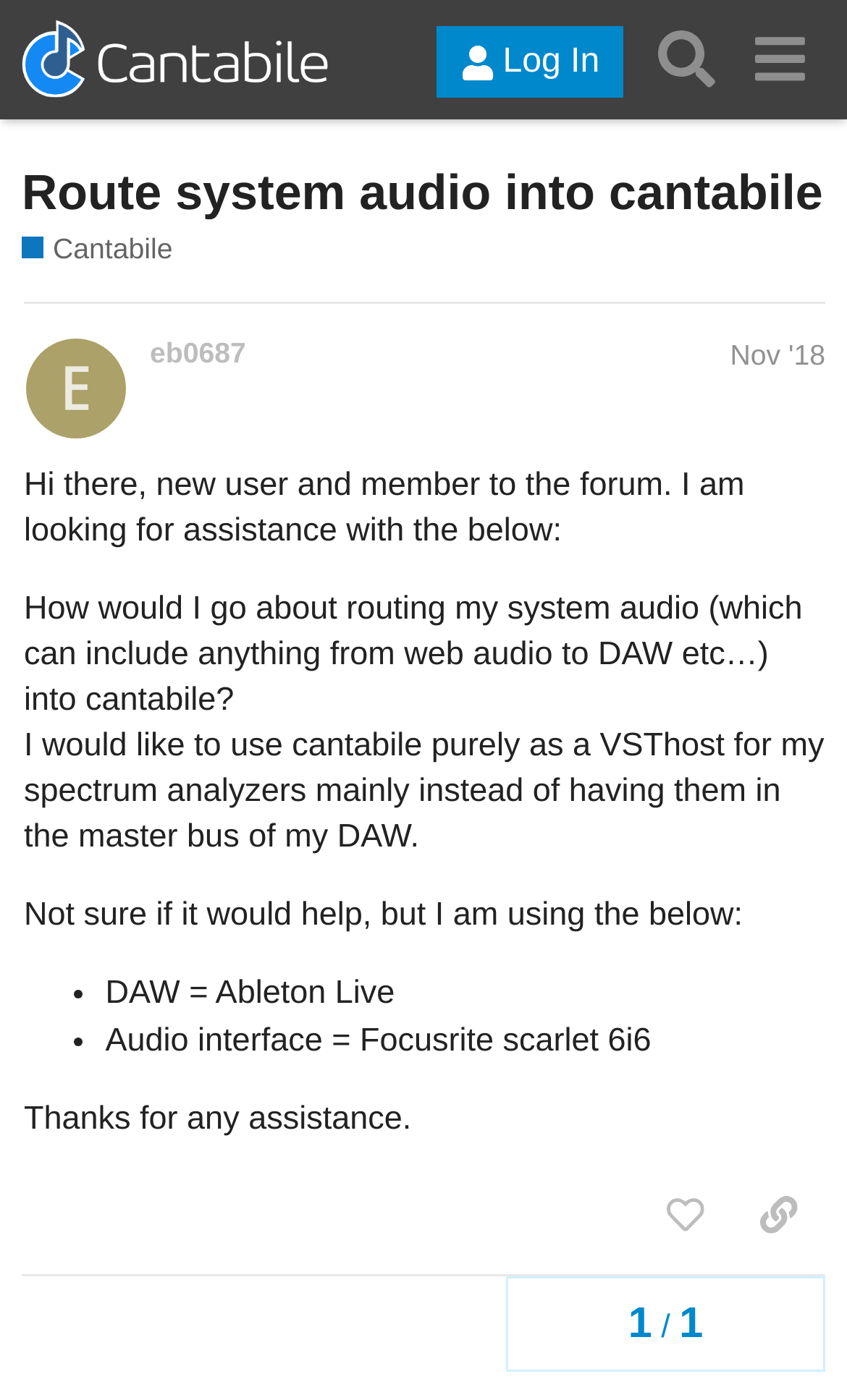Return the bounding box coordinates of the UI element that corresponds to this description: "Cantabile". The coordinates must be given as four float numbers in the range of 0 and 1, [left, top, right, bottom].

[0.026, 0.164, 0.204, 0.193]